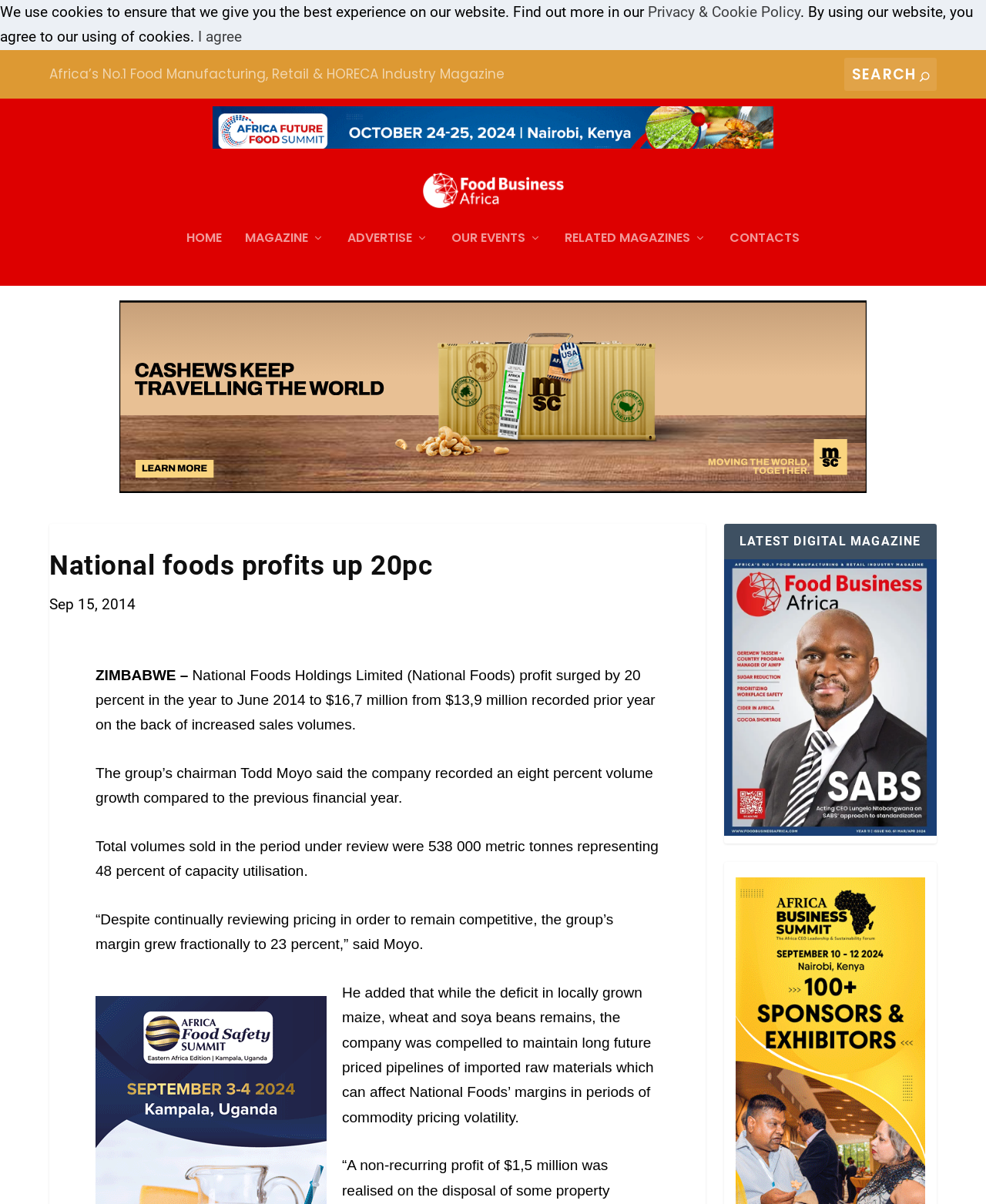Locate the heading on the webpage and return its text.

National foods profits up 20pc